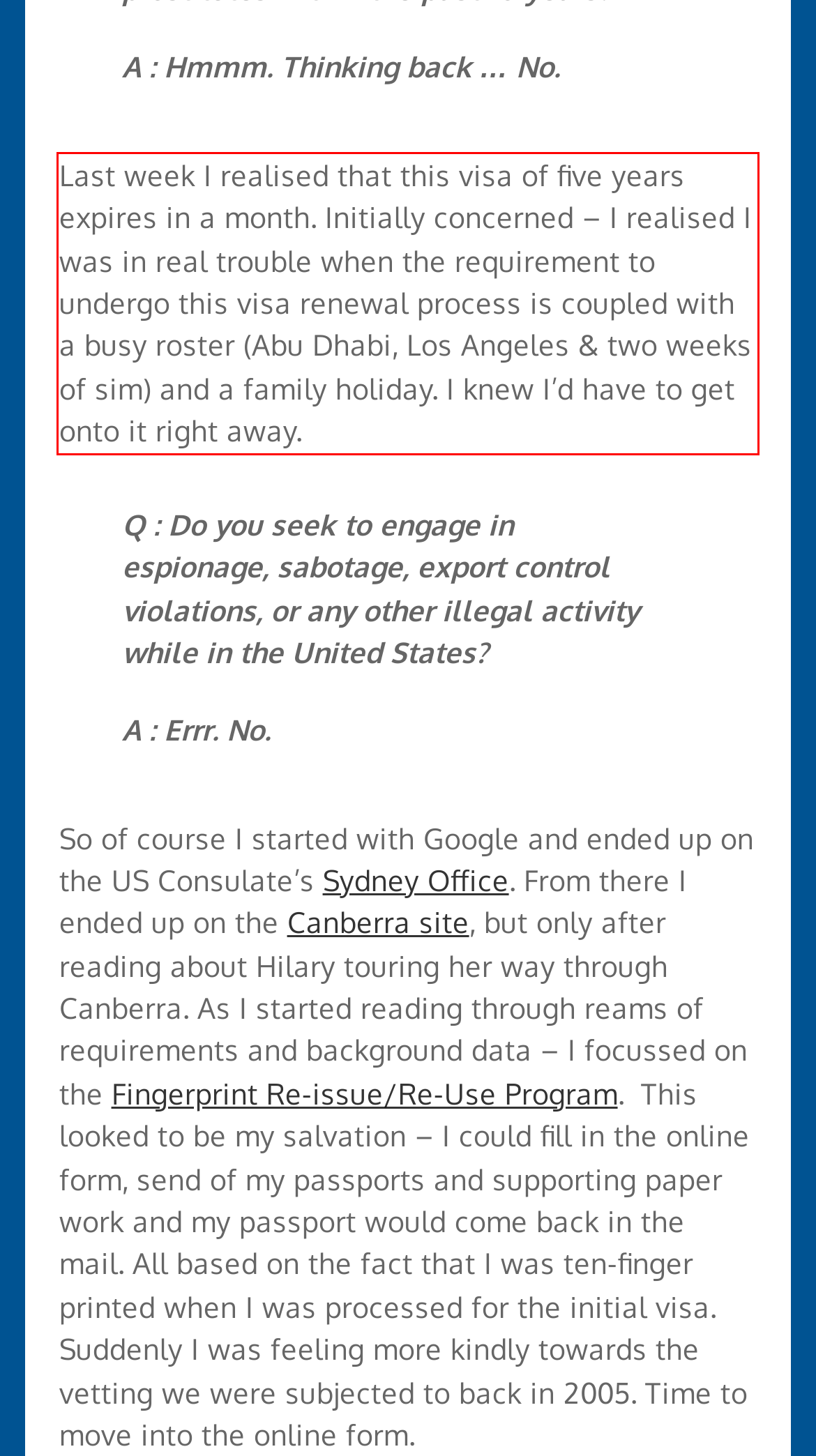Given the screenshot of a webpage, identify the red rectangle bounding box and recognize the text content inside it, generating the extracted text.

Last week I realised that this visa of five years expires in a month. Initially concerned – I realised I was in real trouble when the requirement to undergo this visa renewal process is coupled with a busy roster (Abu Dhabi, Los Angeles & two weeks of sim) and a family holiday. I knew I’d have to get onto it right away.